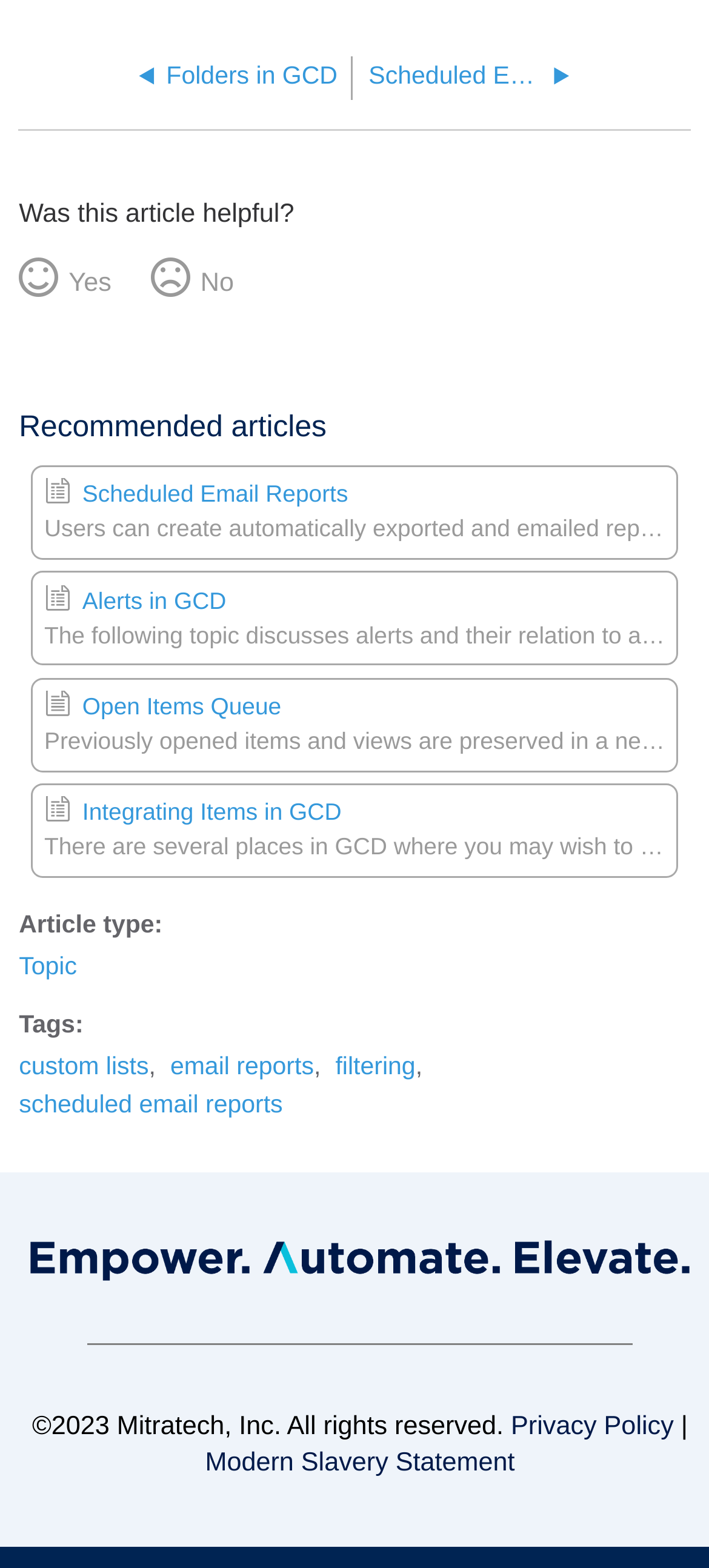Please determine the bounding box coordinates for the element that should be clicked to follow these instructions: "Click on Topic".

[0.027, 0.607, 0.108, 0.625]